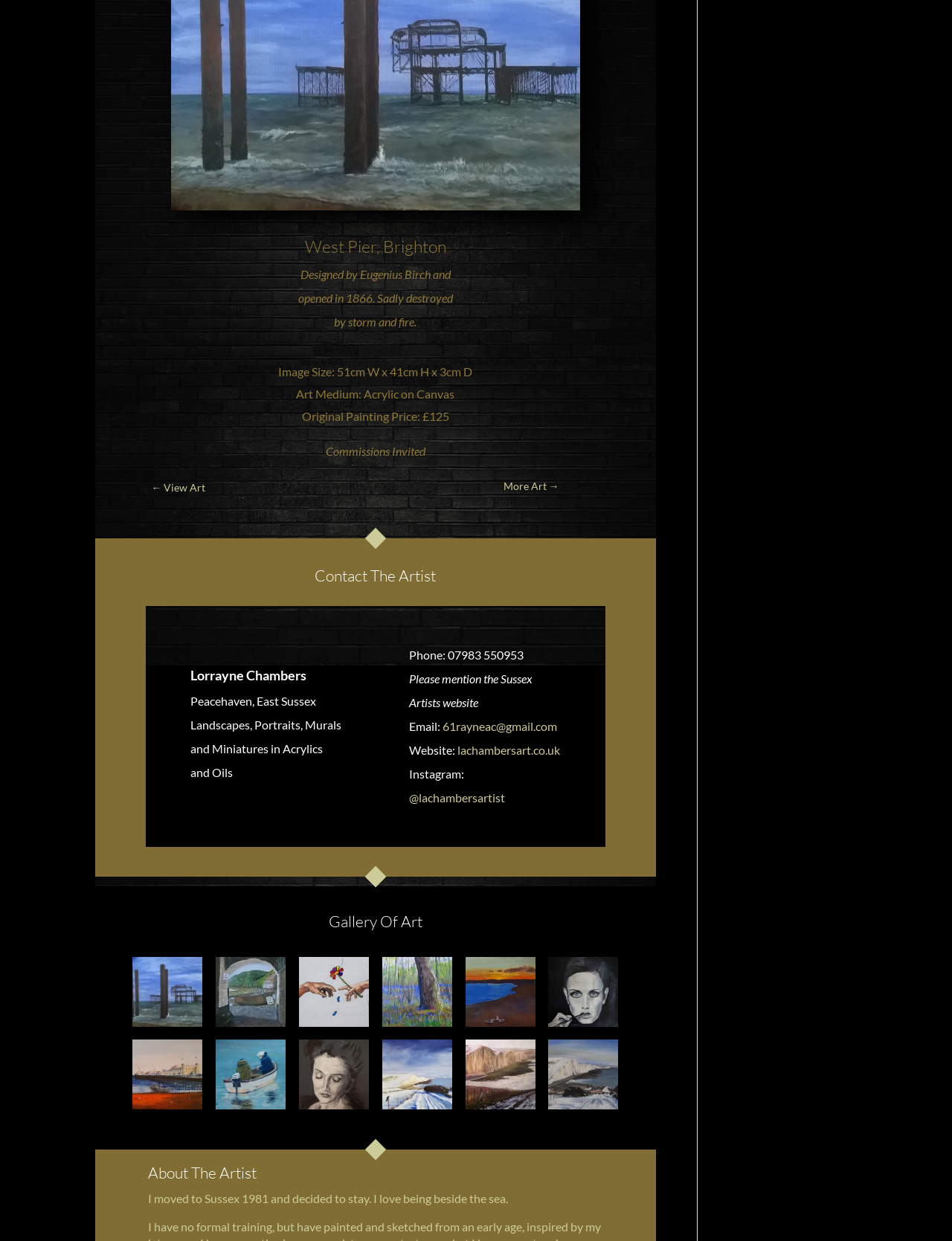Determine the bounding box coordinates of the clickable element to achieve the following action: 'Email the artist'. Provide the coordinates as four float values between 0 and 1, formatted as [left, top, right, bottom].

[0.465, 0.579, 0.585, 0.591]